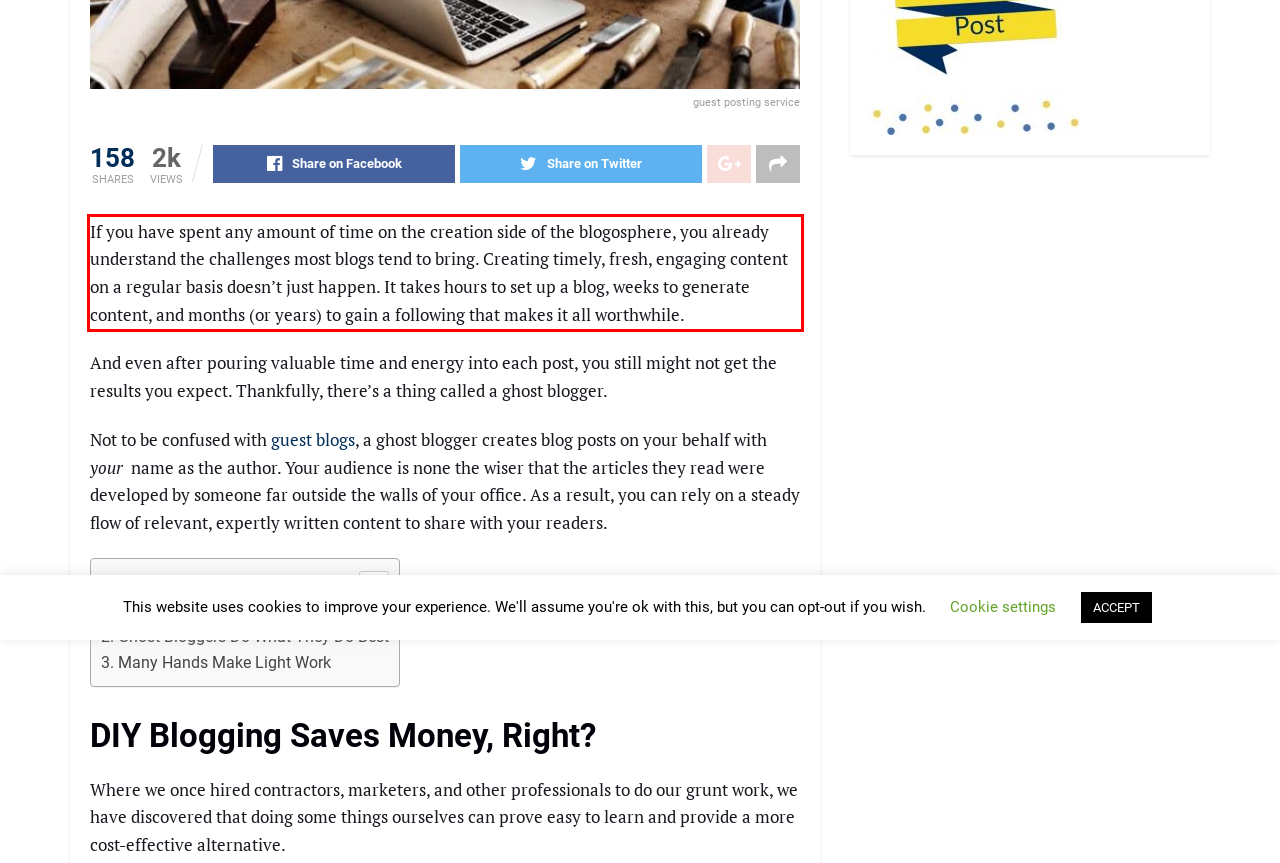From the given screenshot of a webpage, identify the red bounding box and extract the text content within it.

If you have spent any amount of time on the creation side of the blogosphere, you already understand the challenges most blogs tend to bring. Creating timely, fresh, engaging content on a regular basis doesn’t just happen. It takes hours to set up a blog, weeks to generate content, and months (or years) to gain a following that makes it all worthwhile.